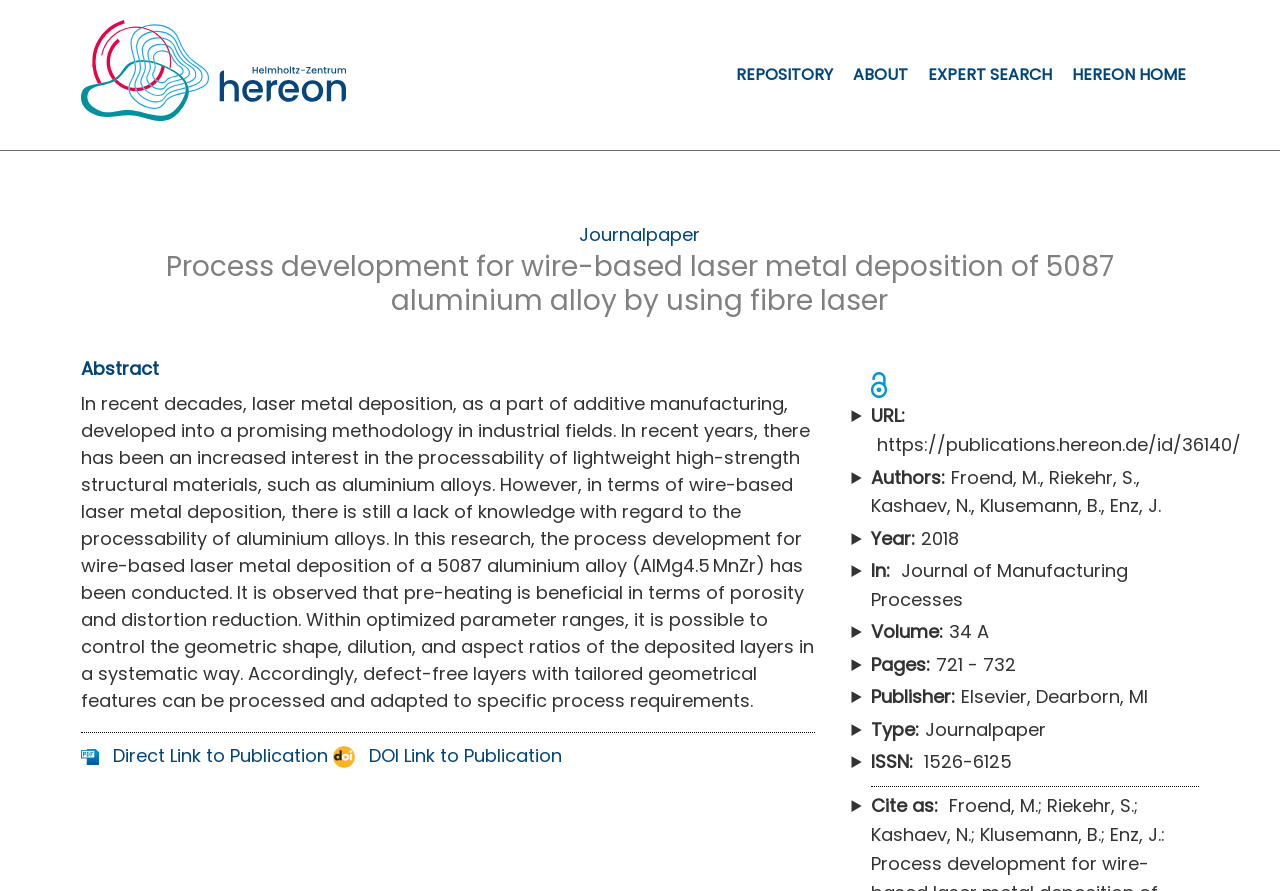Determine the bounding box of the UI element mentioned here: "Publications Homepage". The coordinates must be in the format [left, top, right, bottom] with values ranging from 0 to 1.

[0.063, 0.034, 0.29, 0.147]